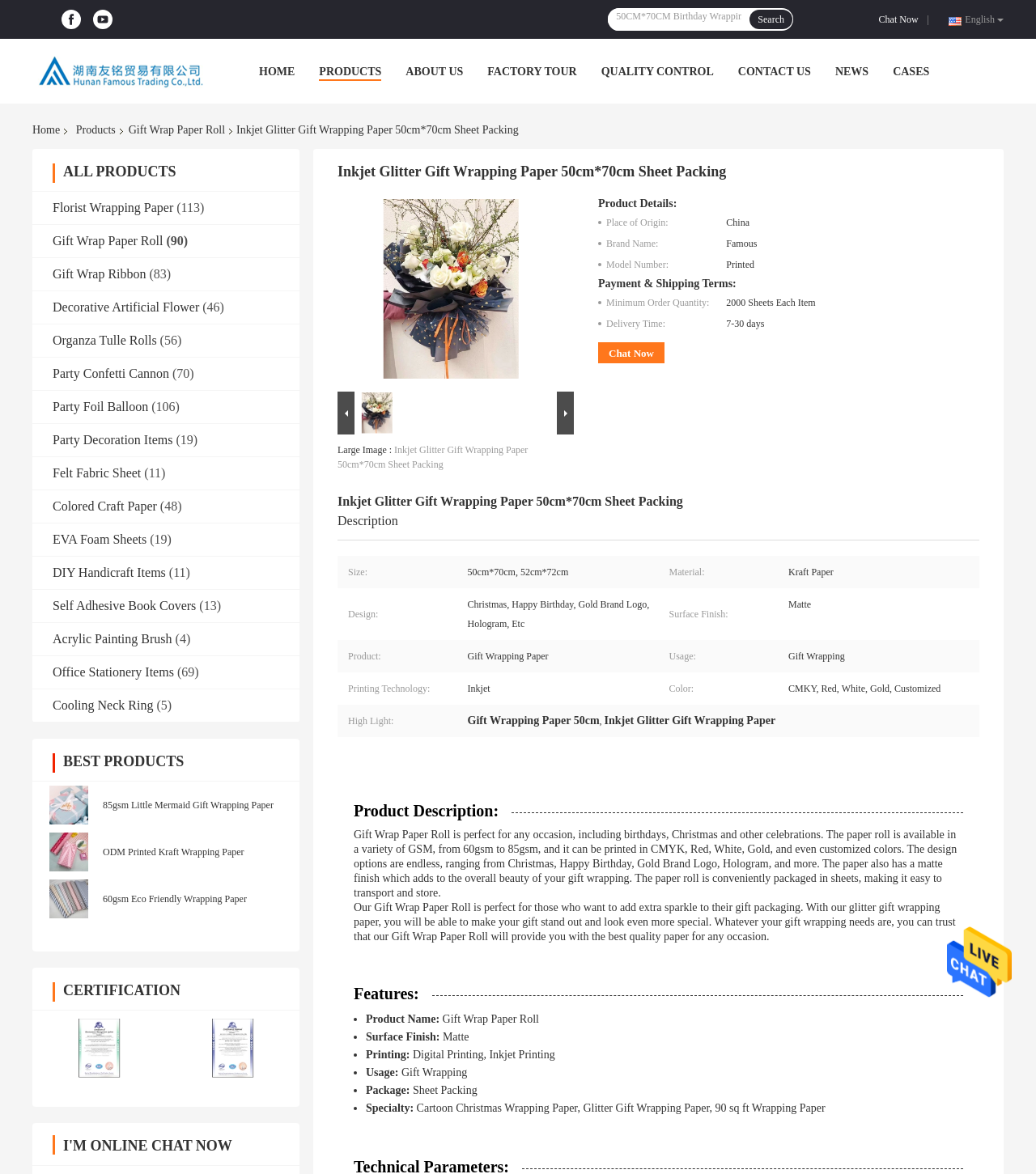What is the product category?
From the image, respond with a single word or phrase.

Gift Wrapping Paper